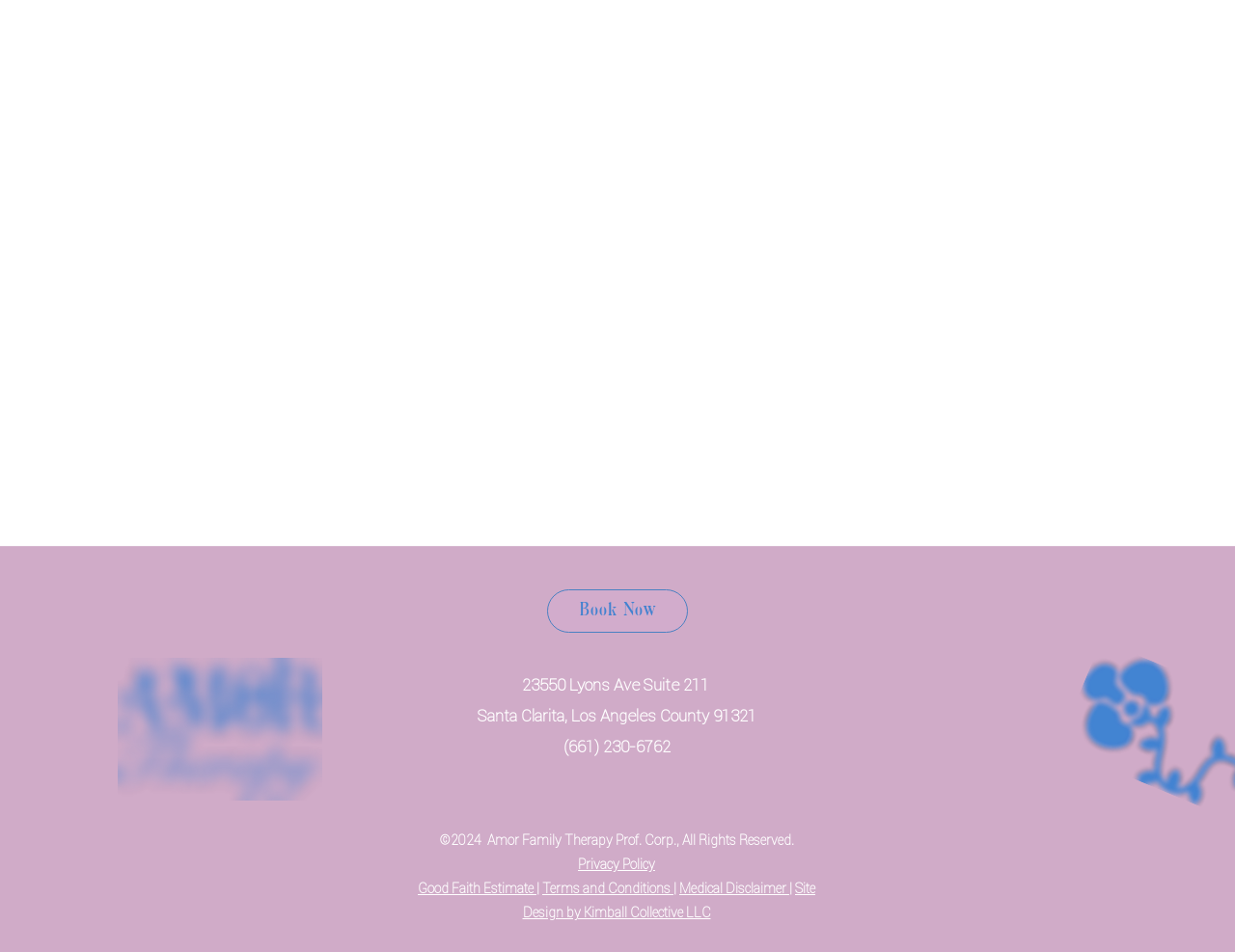Predict the bounding box coordinates for the UI element described as: "aria-label="Instagram"". The coordinates should be four float numbers between 0 and 1, presented as [left, top, right, bottom].

[0.489, 0.199, 0.509, 0.225]